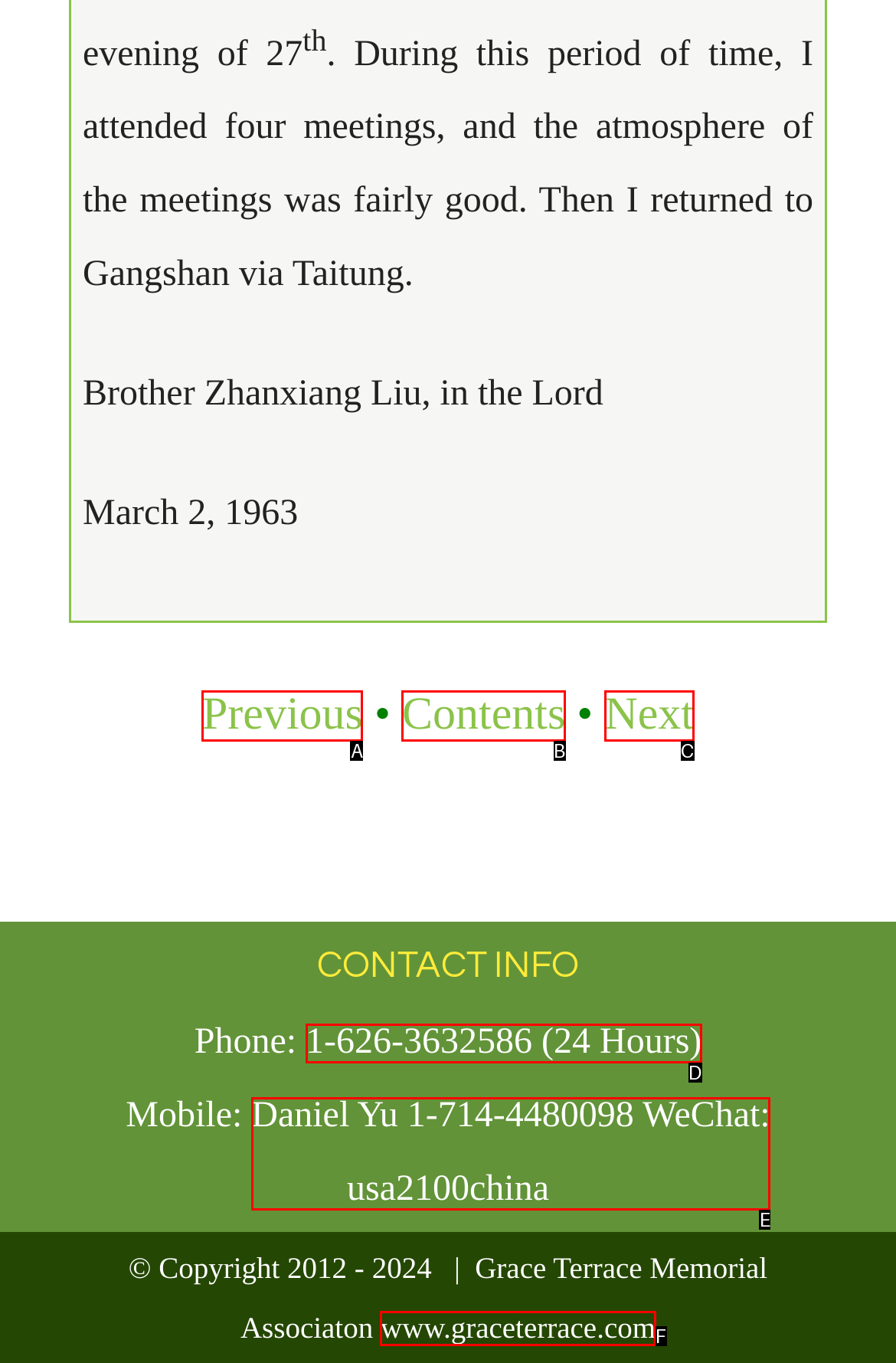Point out the option that best suits the description: Previous
Indicate your answer with the letter of the selected choice.

A